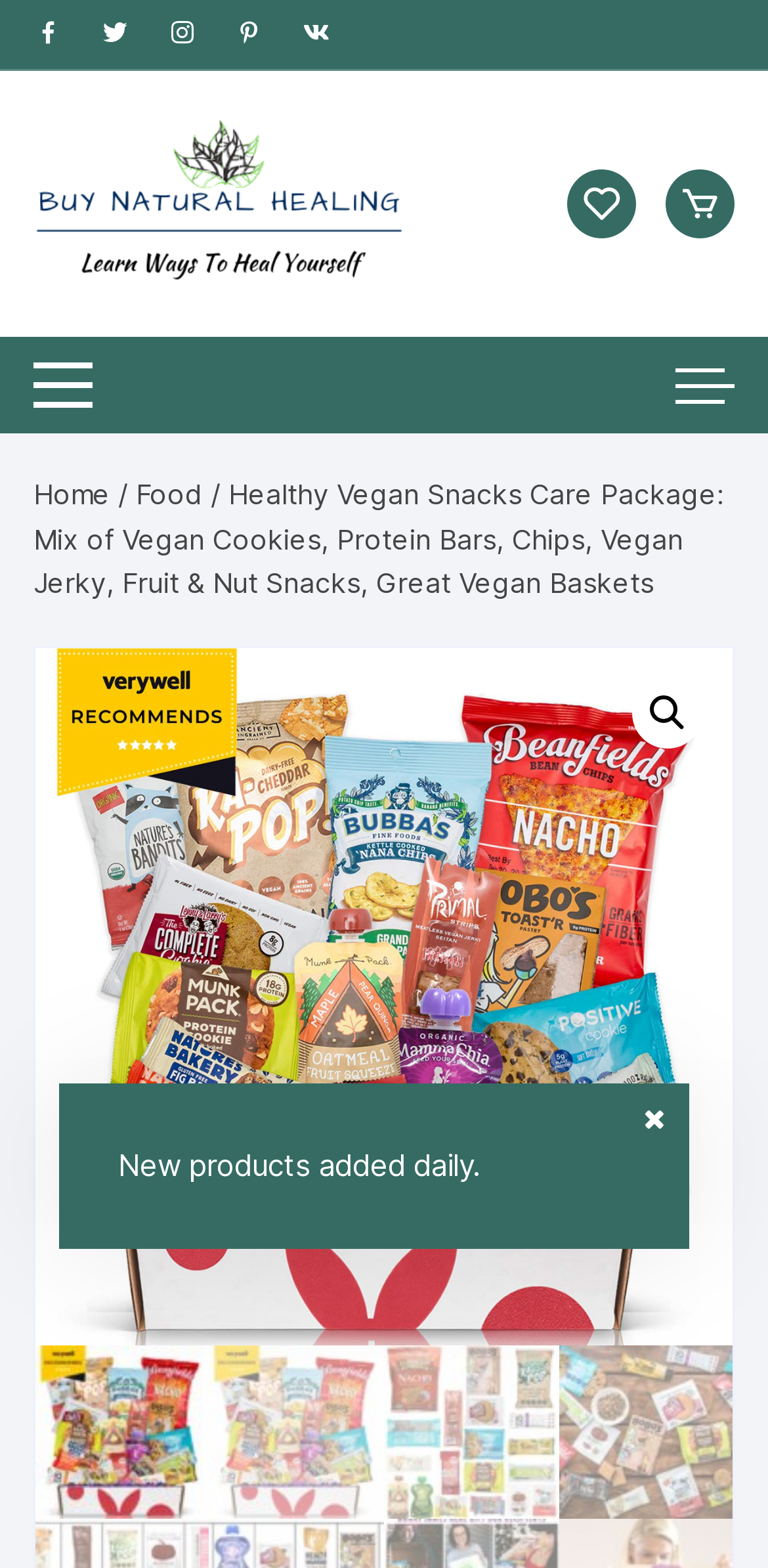What is the text of the main call-to-action button?
Answer the question using a single word or phrase, according to the image.

Buy Natural Healing